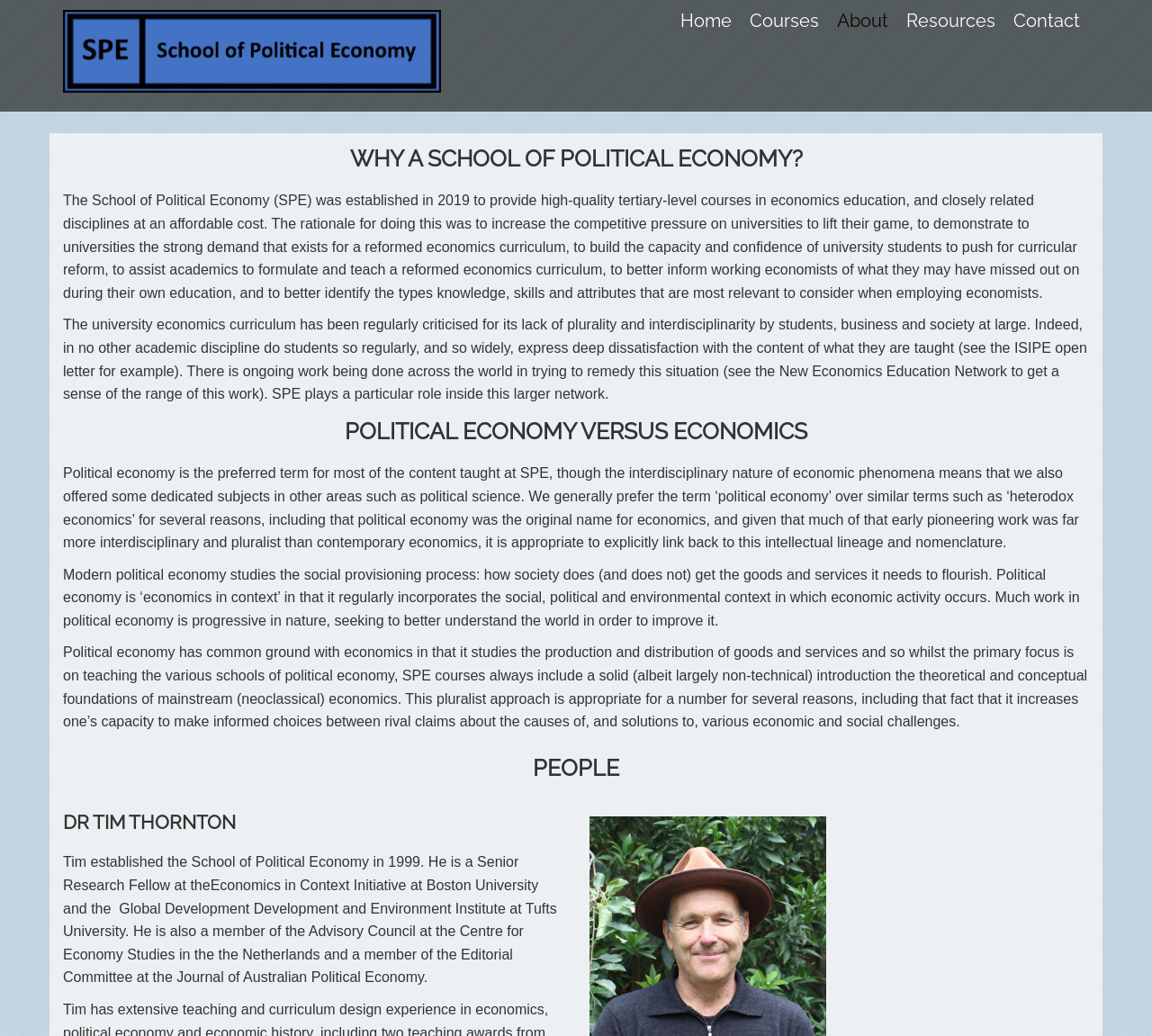Identify the bounding box coordinates of the region I need to click to complete this instruction: "Click the 'Economics in Context Initiative at Boston University' link".

[0.183, 0.847, 0.467, 0.862]